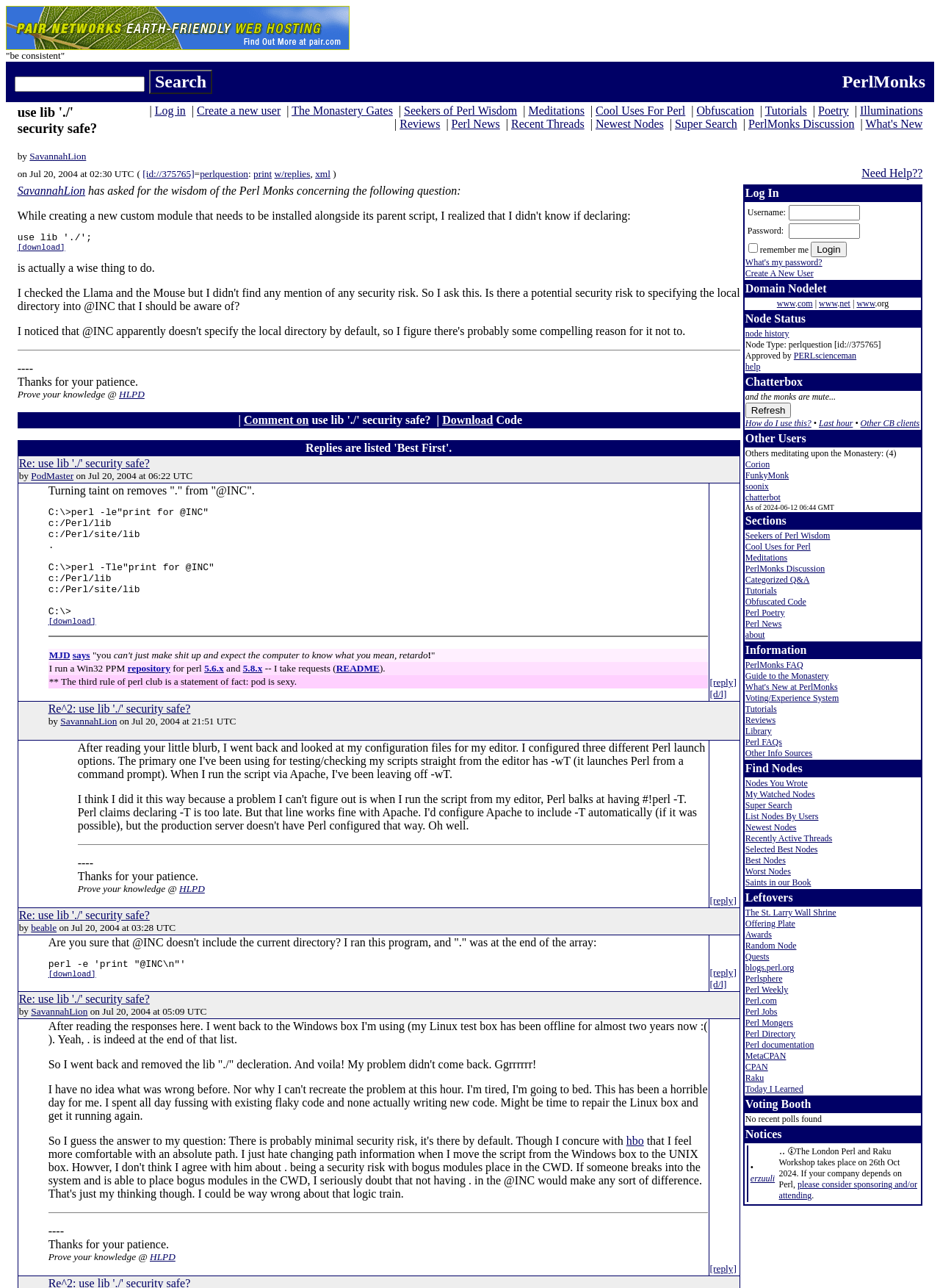Determine the bounding box coordinates of the clickable region to follow the instruction: "View Virginia Shirt, Traditional Mashru Silk and Cotton".

None